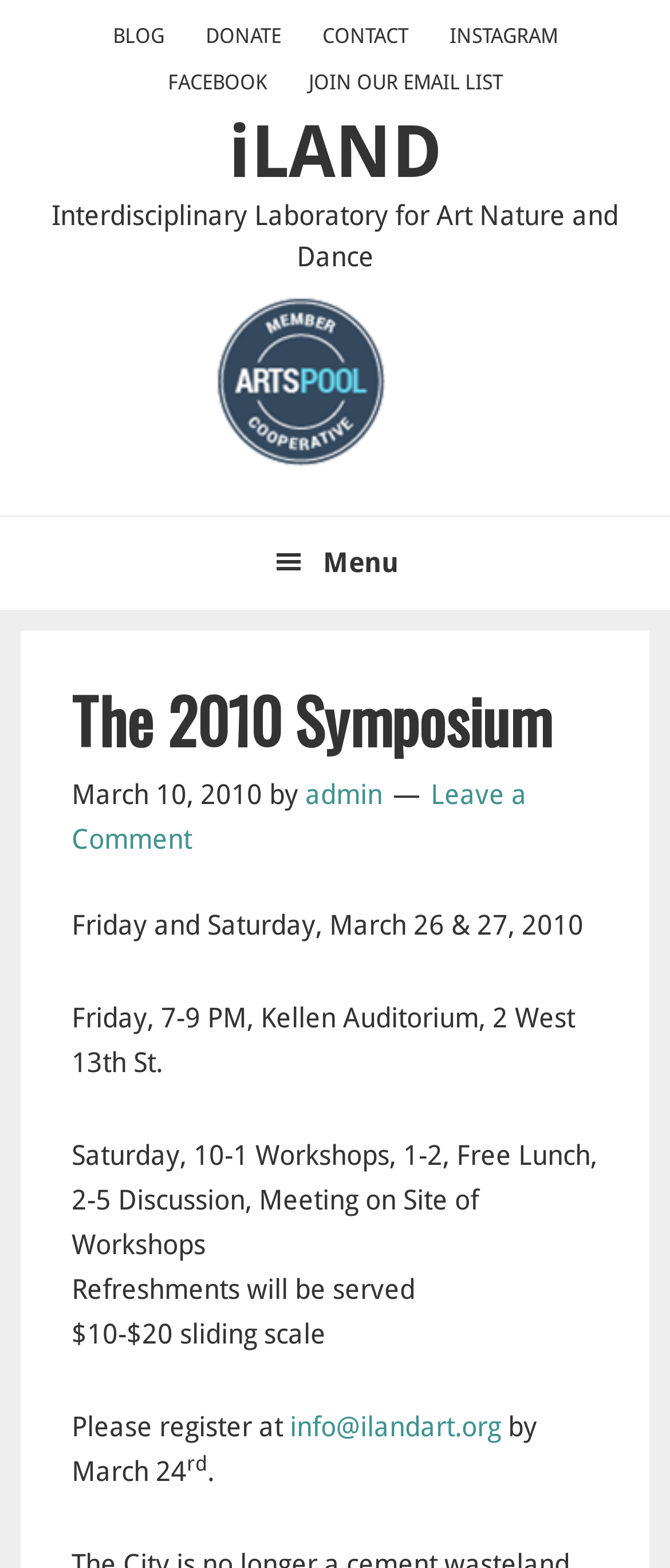What is the date of the symposium?
Please provide a detailed answer to the question.

The date of the symposium can be found in the text 'Friday and Saturday, March 26 & 27, 2010' which is located in the main content area of the webpage.